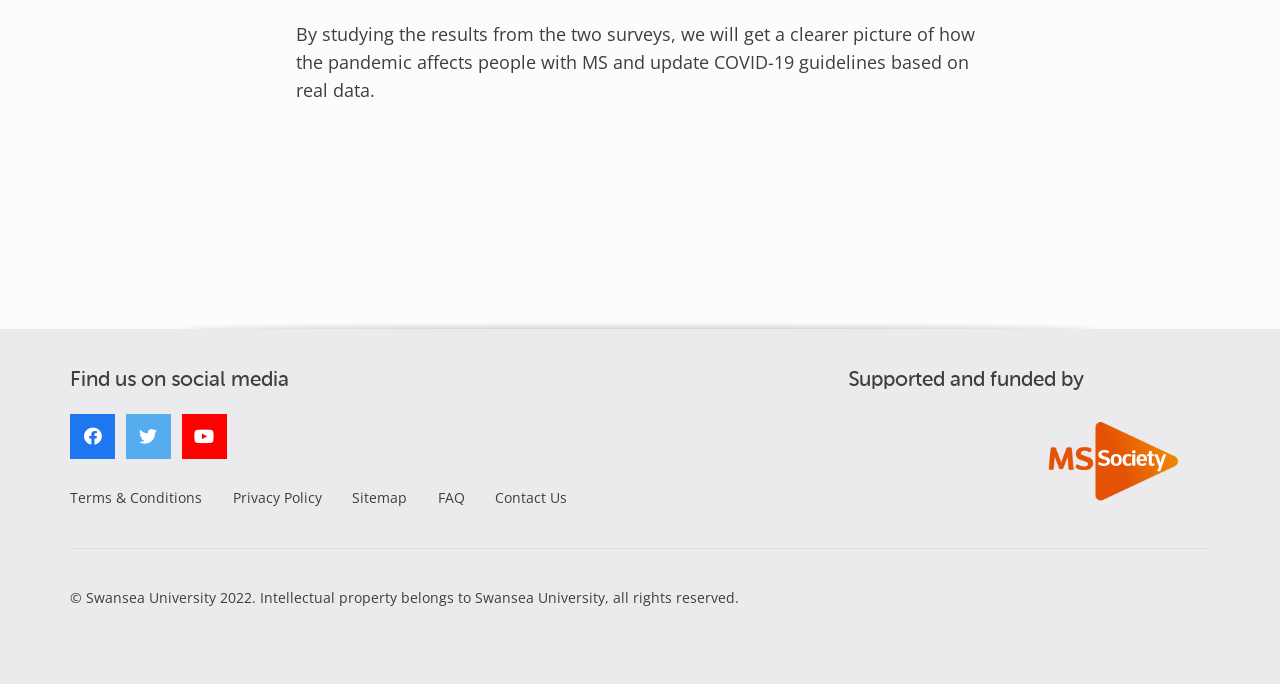Locate the bounding box of the UI element defined by this description: "Privacy Policy". The coordinates should be given as four float numbers between 0 and 1, formatted as [left, top, right, bottom].

[0.182, 0.713, 0.251, 0.741]